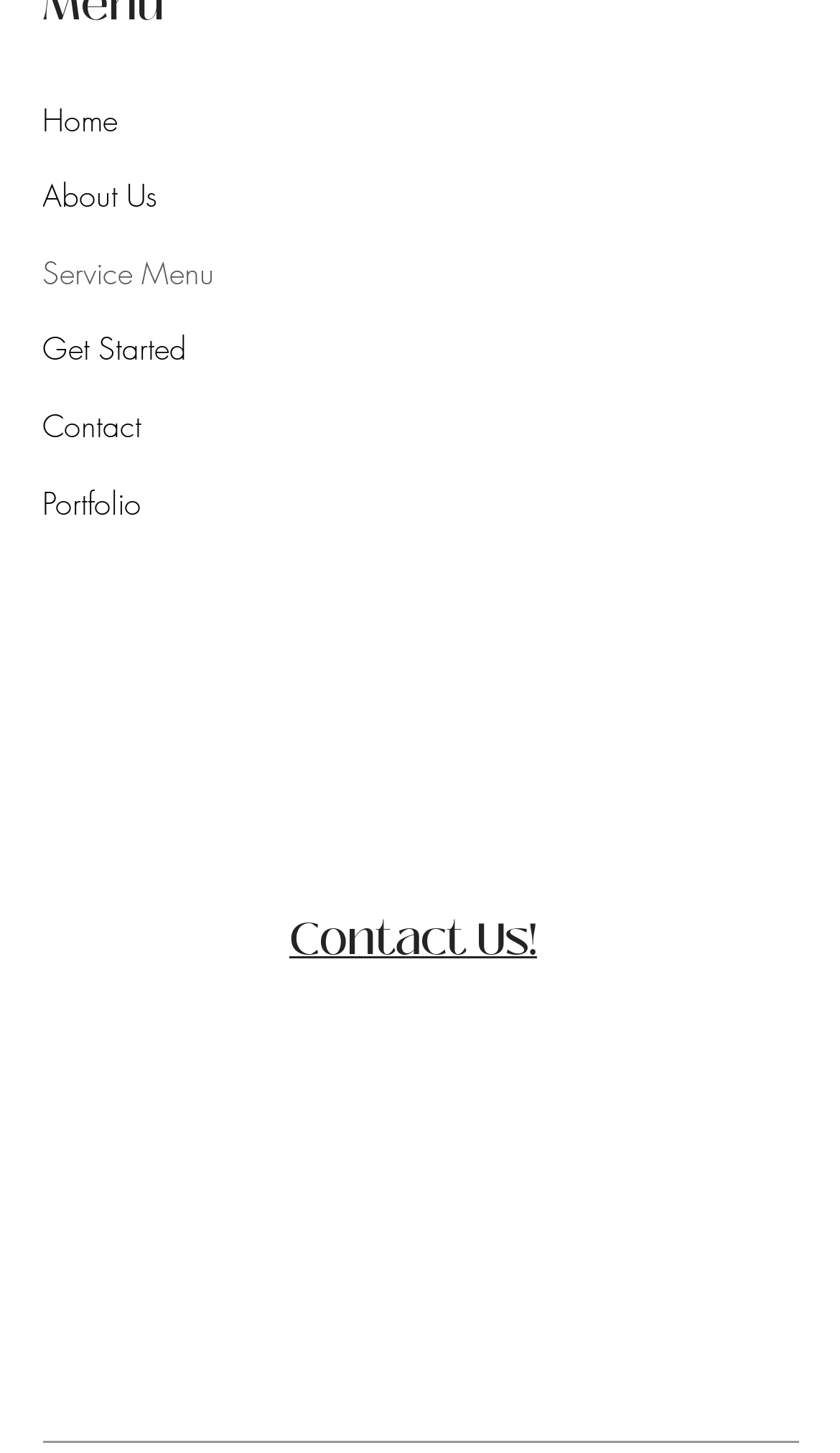Carefully examine the image and provide an in-depth answer to the question: Where is the 'Contact Us!' link located?

By examining the bounding box coordinates of the 'Contact Us!' link, I found that it is located at [0.344, 0.625, 0.639, 0.669], which corresponds to the middle-right region of the page.